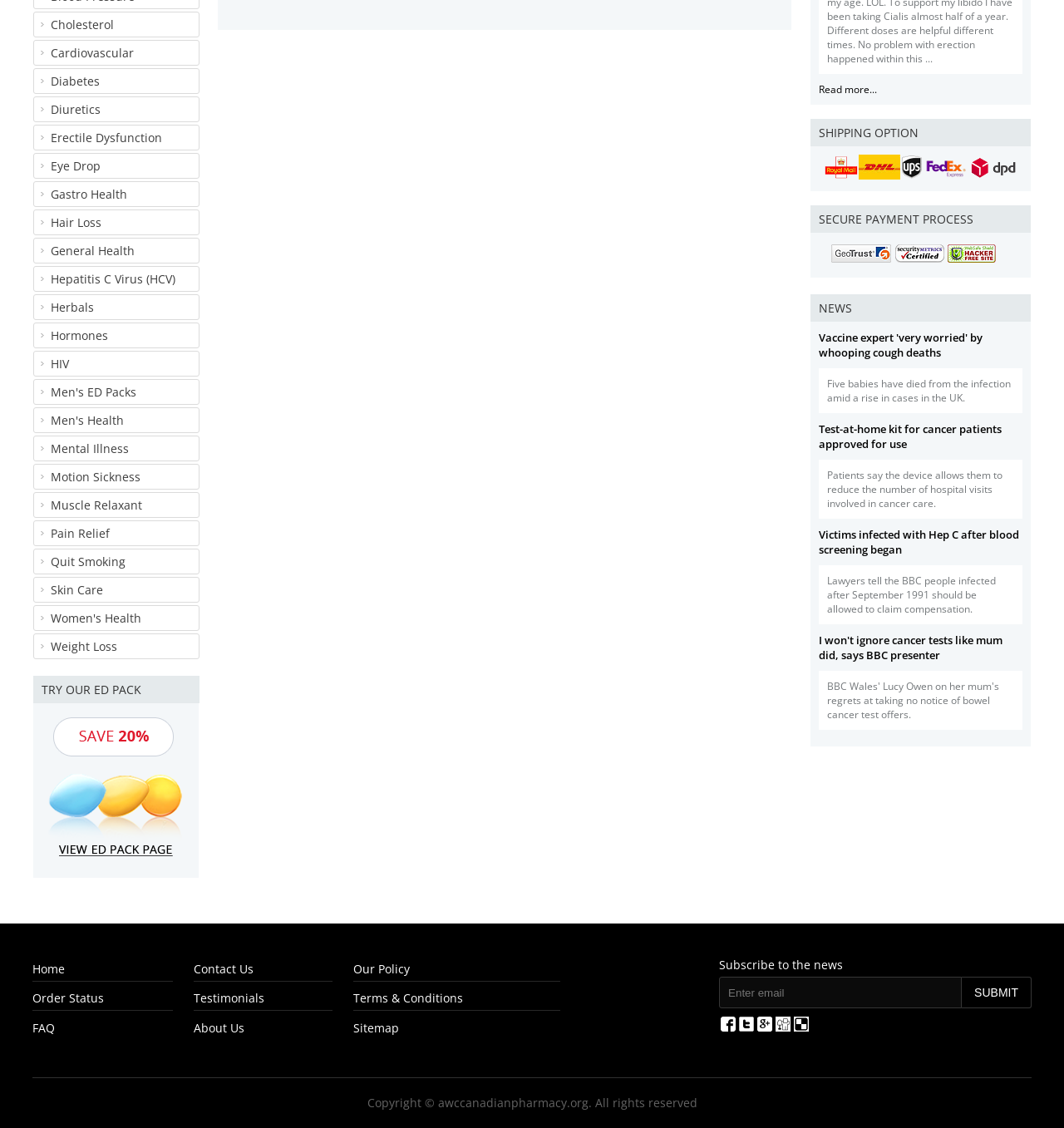Identify the bounding box of the UI element that matches this description: "Hepatitis C Virus (HCV)".

[0.032, 0.237, 0.187, 0.258]